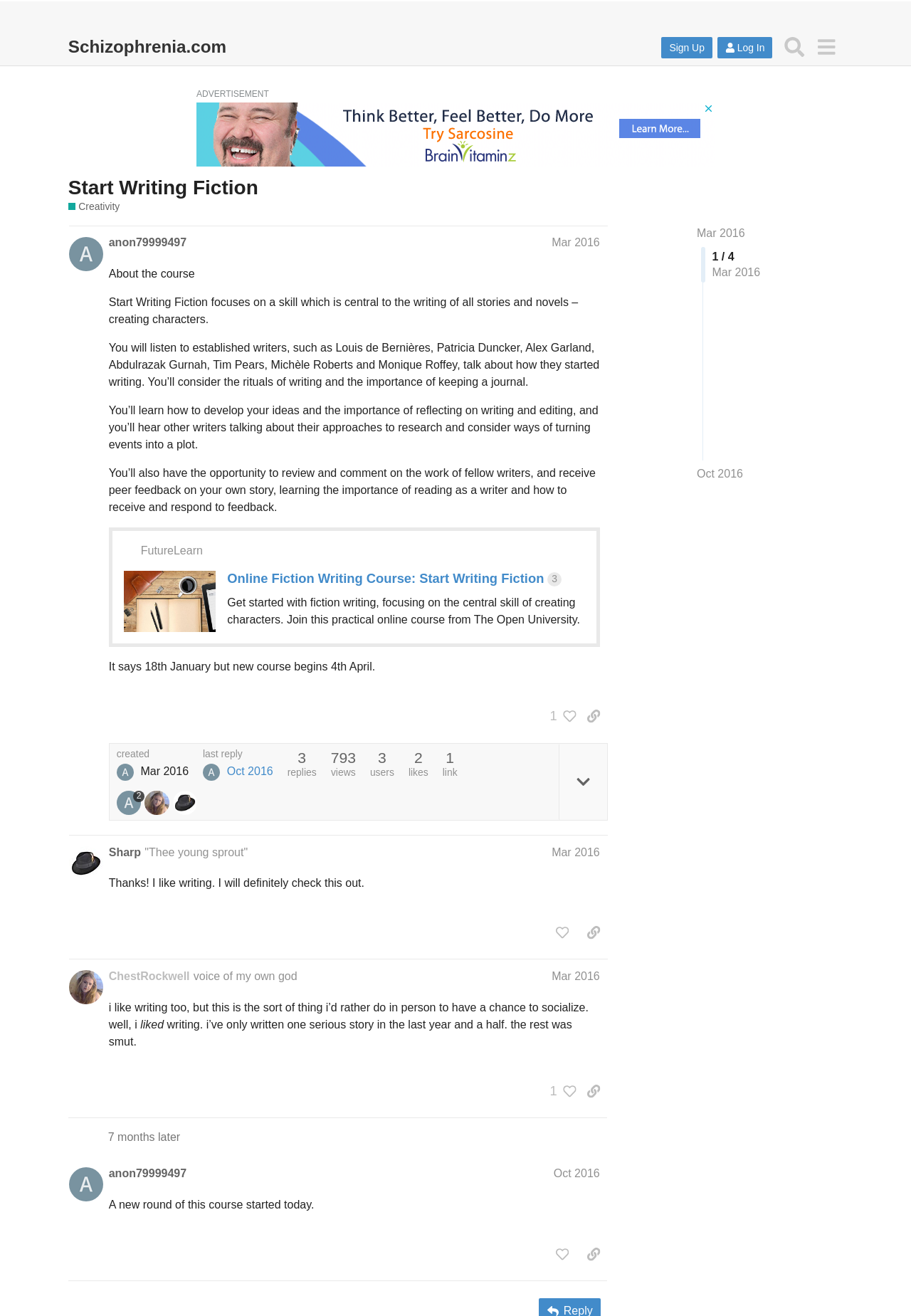Indicate the bounding box coordinates of the clickable region to achieve the following instruction: "Like this post."

[0.602, 0.699, 0.632, 0.718]